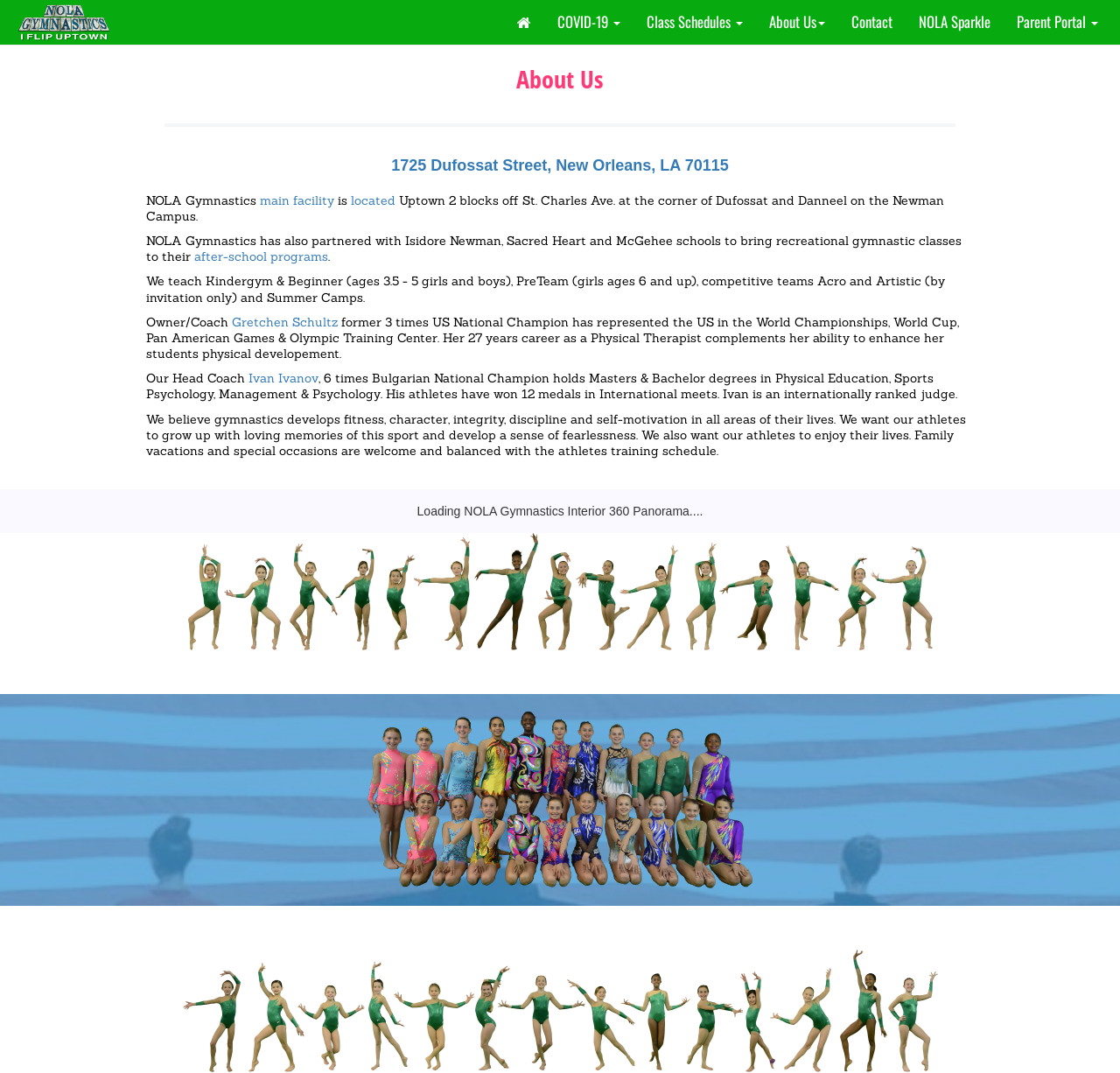Reply to the question with a single word or phrase:
What is the name of the head coach?

Ivan Ivanov